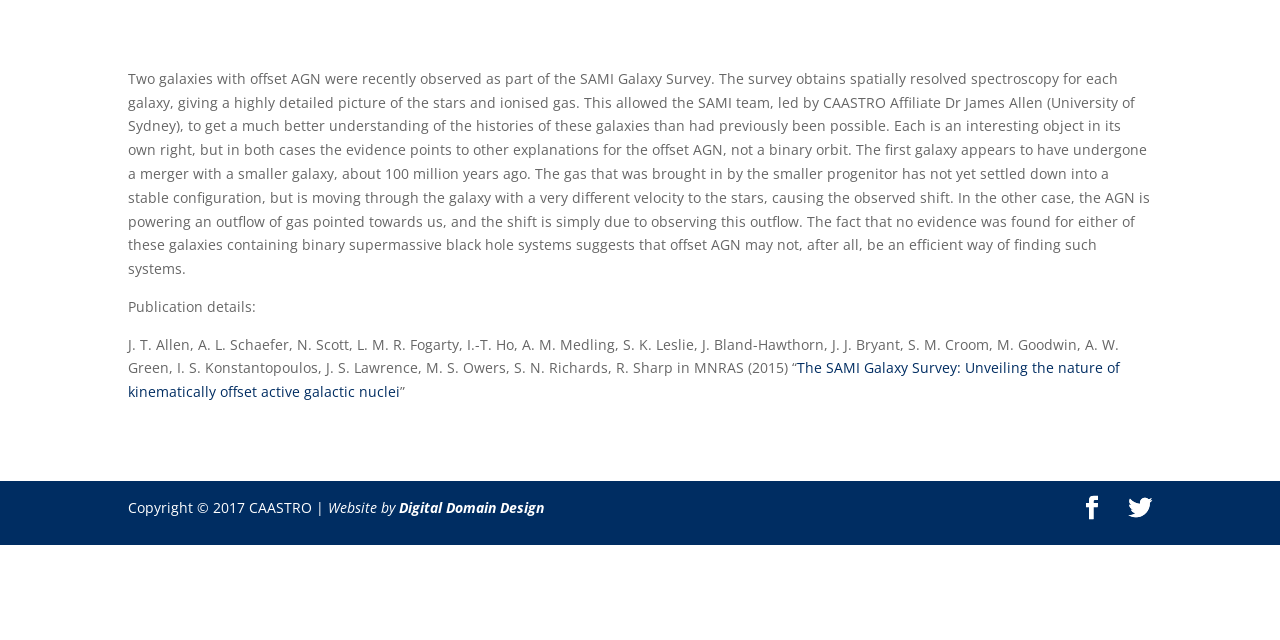Identify the bounding box for the UI element specified in this description: "Twitter". The coordinates must be four float numbers between 0 and 1, formatted as [left, top, right, bottom].

[0.881, 0.775, 0.9, 0.814]